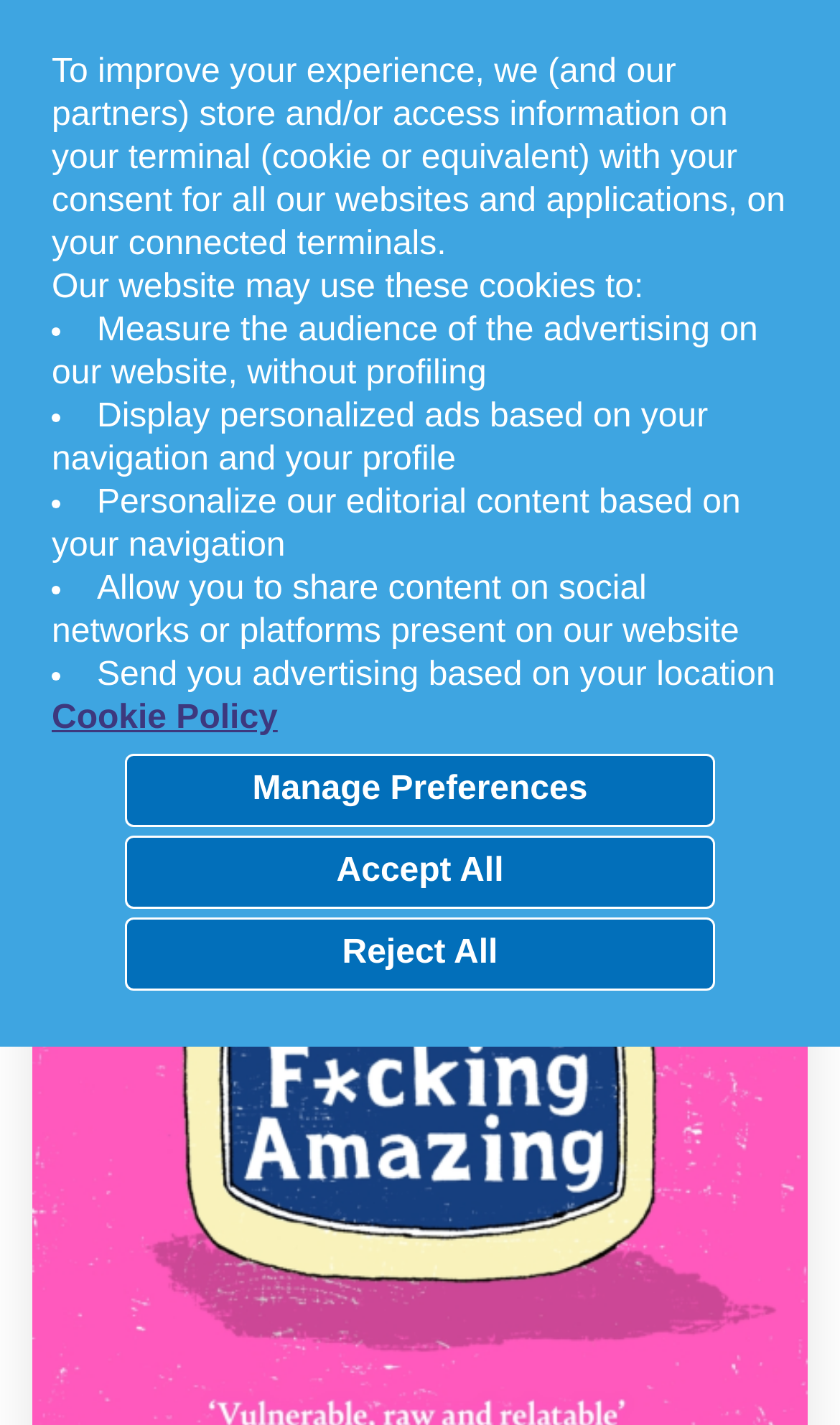What is the name of the book?
Relying on the image, give a concise answer in one word or a brief phrase.

I'm F*cking Amazing